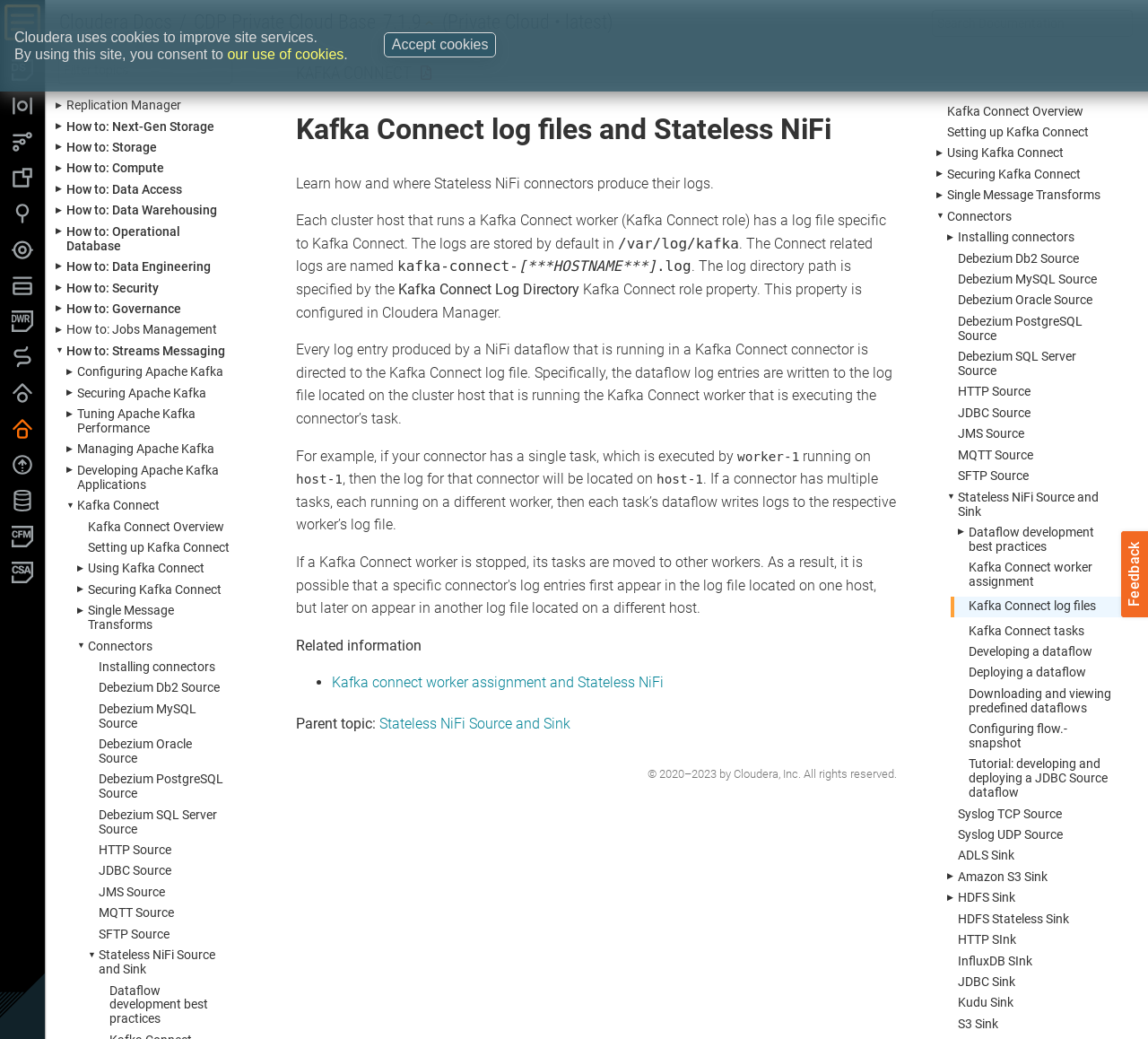Please provide the bounding box coordinates for the element that needs to be clicked to perform the instruction: "Learn about opportunities". The coordinates must consist of four float numbers between 0 and 1, formatted as [left, top, right, bottom].

None